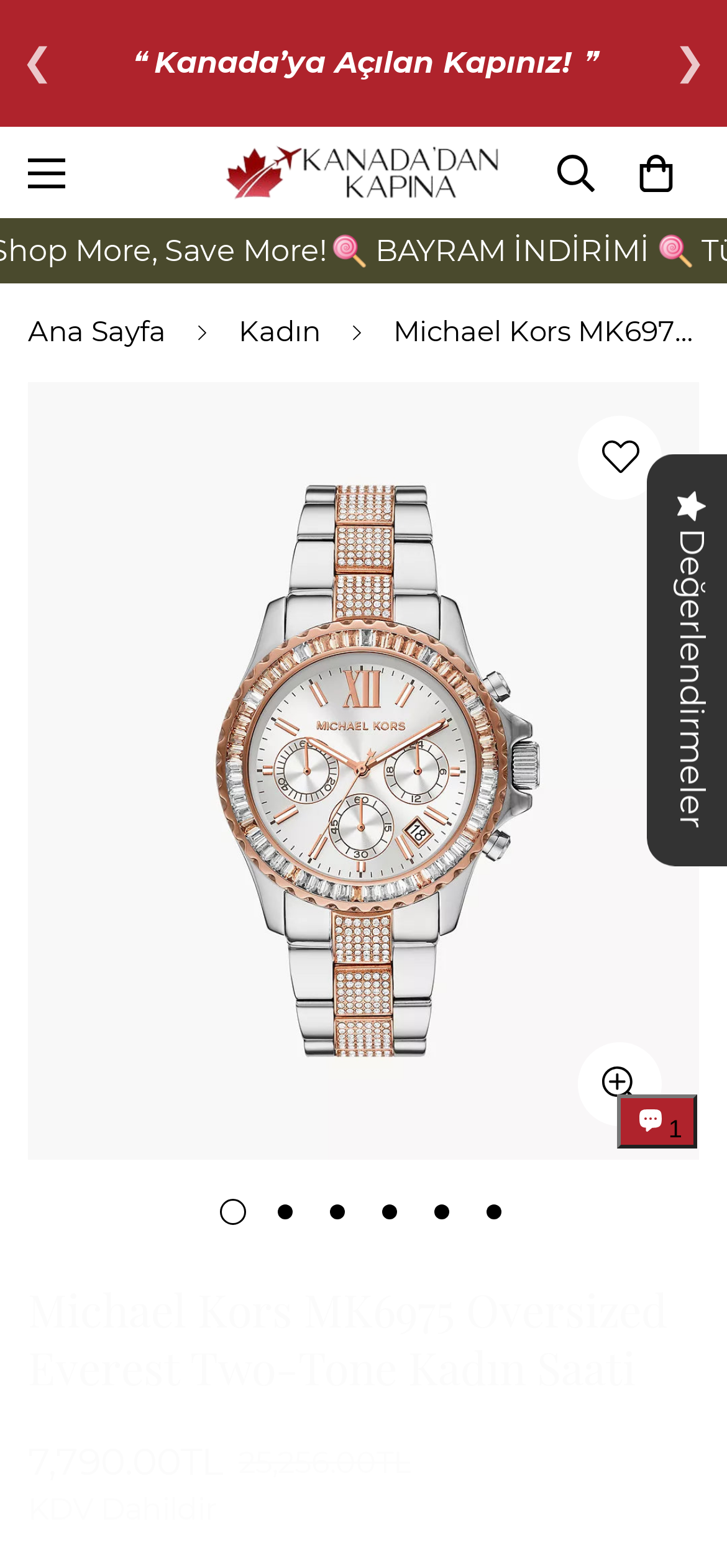Find the bounding box coordinates for the area that should be clicked to accomplish the instruction: "Scroll to top".

[0.856, 0.64, 0.959, 0.687]